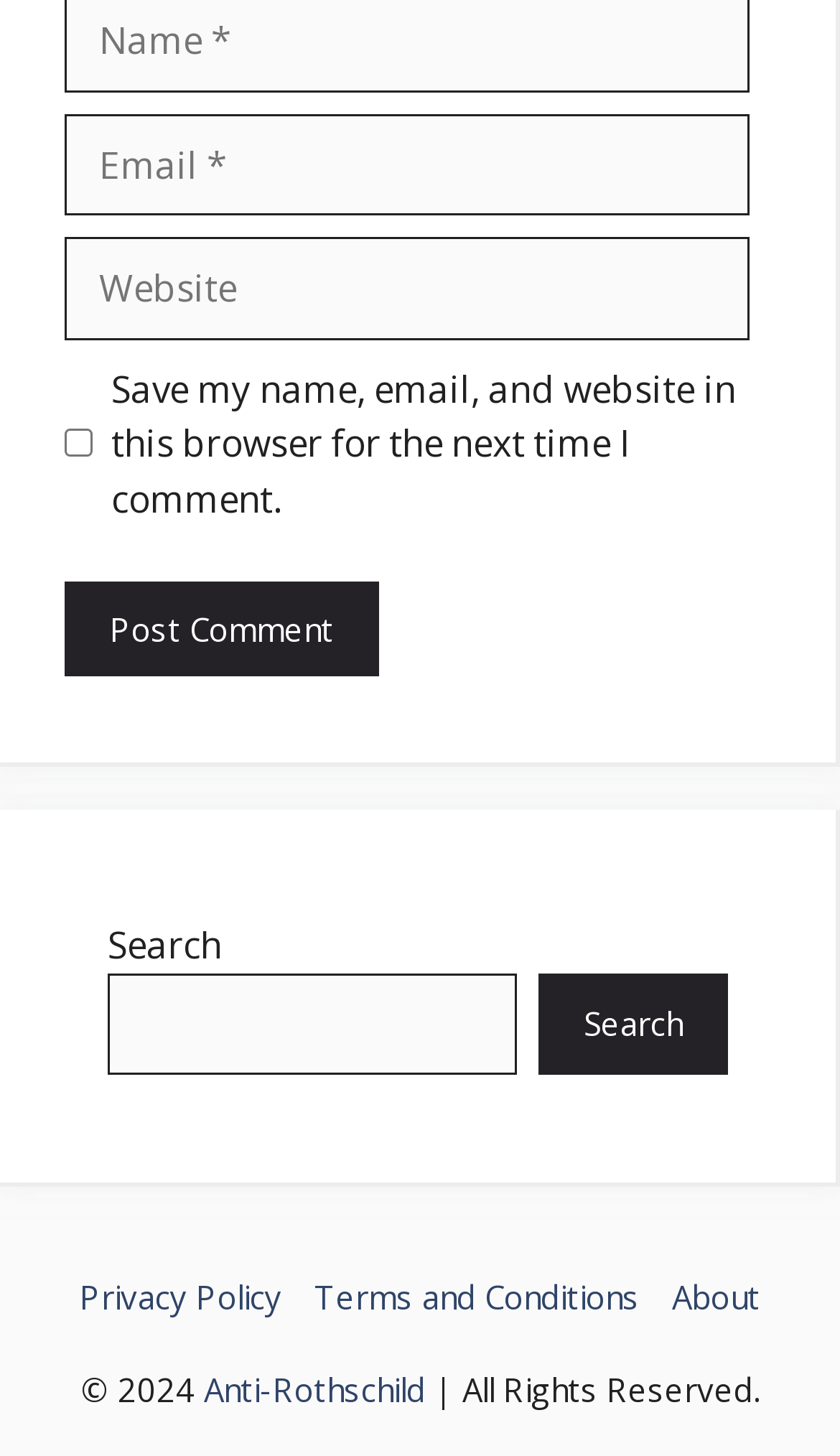Pinpoint the bounding box coordinates of the element to be clicked to execute the instruction: "Enter website".

[0.077, 0.163, 0.892, 0.233]